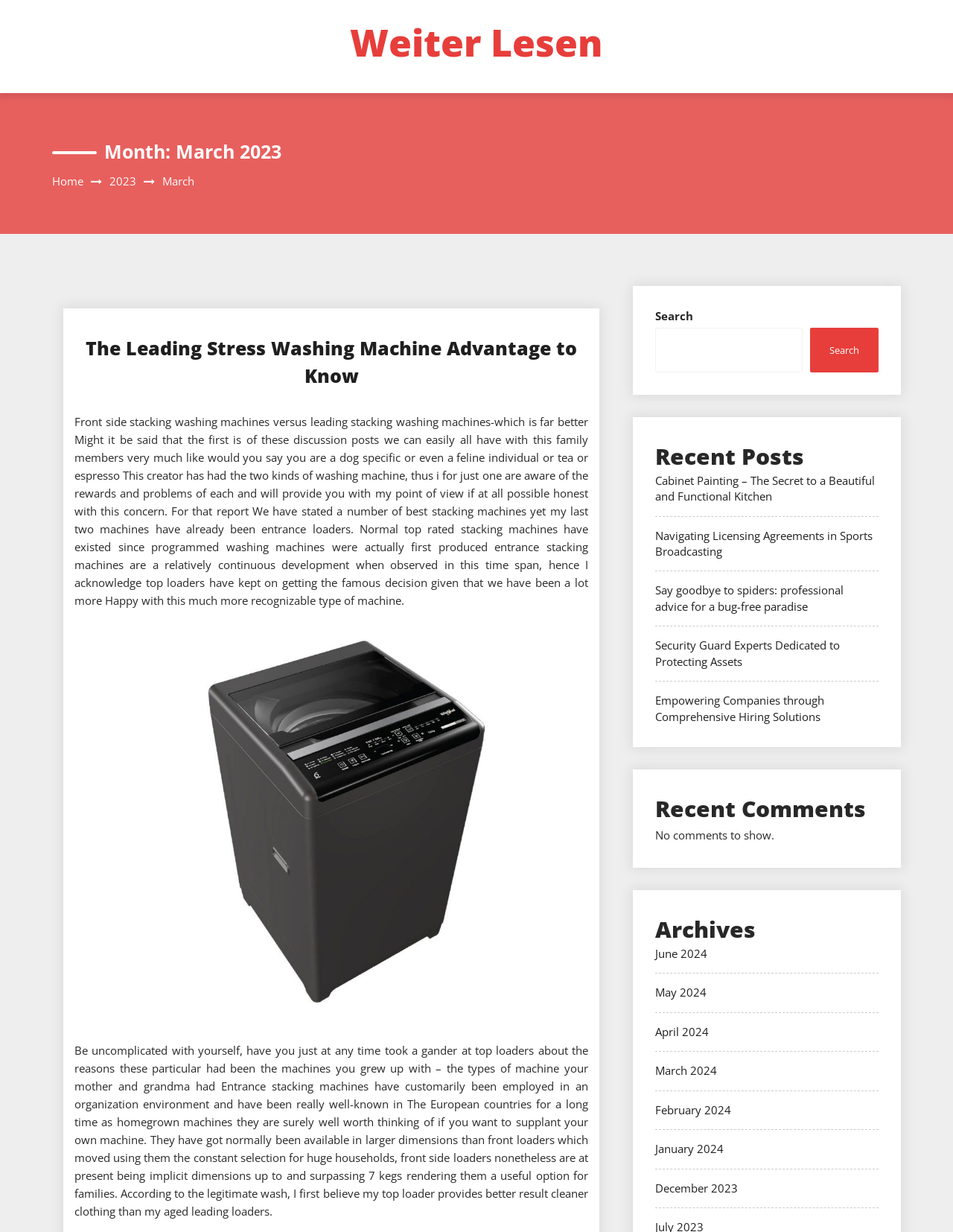Show the bounding box coordinates for the element that needs to be clicked to execute the following instruction: "Go to the 'March 2024' archive". Provide the coordinates in the form of four float numbers between 0 and 1, i.e., [left, top, right, bottom].

[0.688, 0.863, 0.752, 0.875]